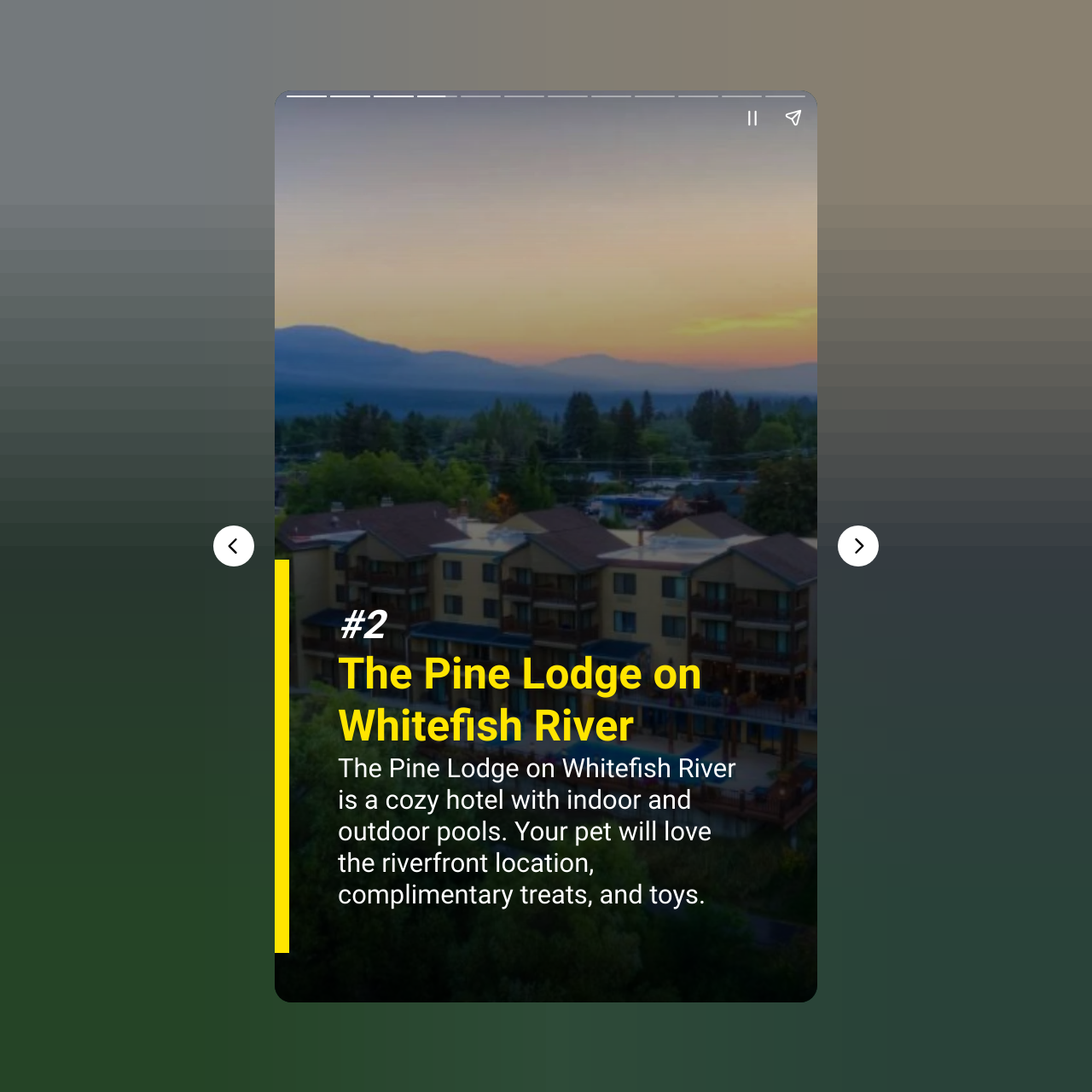Provide a comprehensive description of the webpage.

The webpage is about pet-friendly places to stay near Glacier National Park, specifically highlighting 9 top pet-friendly cabins. At the top of the page, there is a large image that takes up most of the width, showcasing a scenic view of the park with the title "9 Pet-Friendly Places to Stay Near Glacier National Park" overlaid on it. 

Below the image, there are two buttons, "Pause story" and "Share story", positioned side by side, with the "Pause story" button on the left and the "Share story" button on the right. 

On the left side of the page, there is a "Previous page" button, while on the right side, there is a "Next page" button. These buttons are likely used for navigation.

The page also contains a canvas element that spans the entire width and height of the page, suggesting that it may be used for rendering dynamic content or graphics.

There is also a complementary element that takes up a significant portion of the page, but its contents are not specified. It is divided into two sections, one taking up about a third of the width and the other taking up about half of the width.